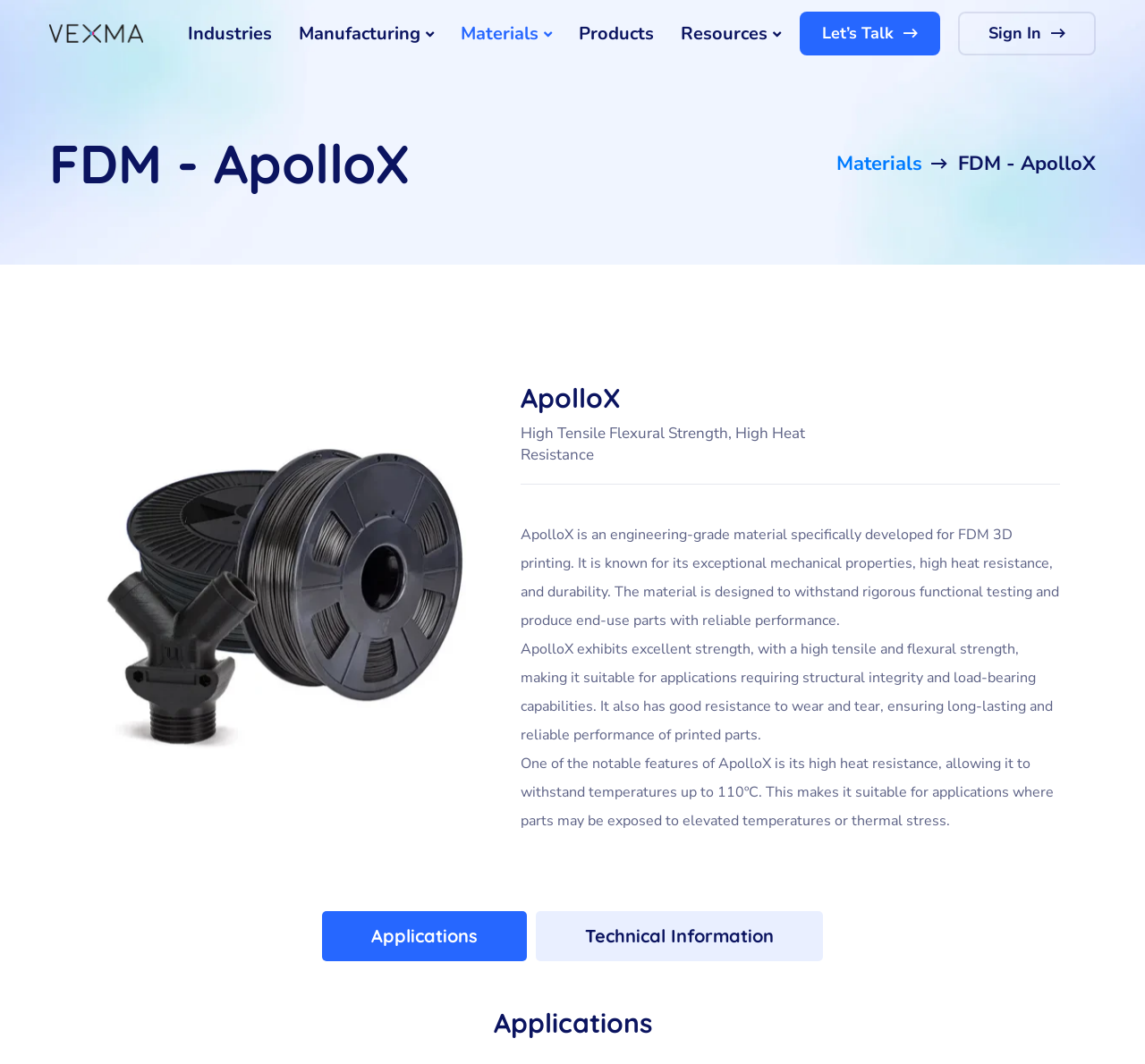Create a detailed description of the webpage's content and layout.

The webpage is about ApolloX Filament, a 3D printing material. At the top, there is a navigation menu with links to "Industries", "Manufacturing", "Materials", "Products", "Resources", "Let's Talk", and "Sign In". Below the navigation menu, there is a heading "FDM - ApolloX" followed by a link to "Materials".

On the left side, there is a logo of "Vexma Technologies Private Limited" with a link to the company's website. Next to the logo, there is a heading "ApolloX" with a brief description of the material, highlighting its high tensile flexural strength, high heat resistance, and durability.

Below the heading, there are three paragraphs of text describing the features and benefits of ApolloX. The first paragraph explains that ApolloX is an engineering-grade material designed for FDM 3D printing, known for its exceptional mechanical properties, high heat resistance, and durability. The second paragraph highlights the material's strength, making it suitable for applications requiring structural integrity and load-bearing capabilities. The third paragraph mentions ApolloX's high heat resistance, allowing it to withstand temperatures up to 110ºC.

On the right side, there is an image of ApolloX, and below it, there is a tab list with options for "Applications" and "Technical Information". The "Applications" heading is located at the bottom of the page.

Overall, the webpage provides an overview of ApolloX Filament, its features, and benefits, with a focus on its technical properties and potential applications.